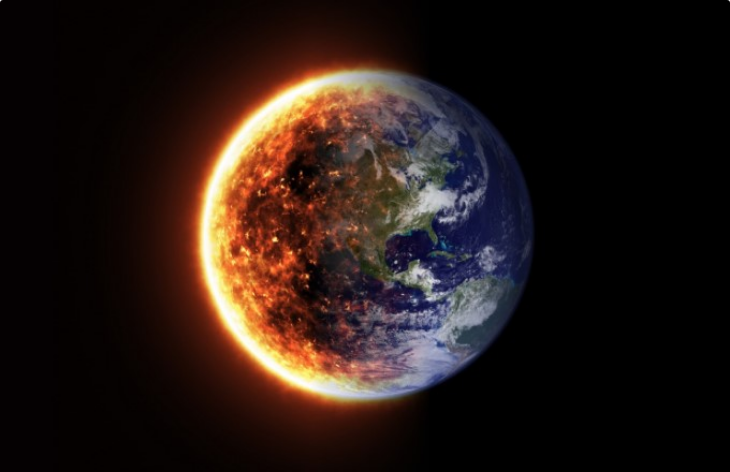What is the contrast between the left and right sides of the image?
Refer to the image and provide a thorough answer to the question.

The caption describes the image as having a 'fiery orange glow' on the left side, which contrasts with the 'serene blue and green tones' of the planet's surface visible on the right side, creating an intense juxtaposition.